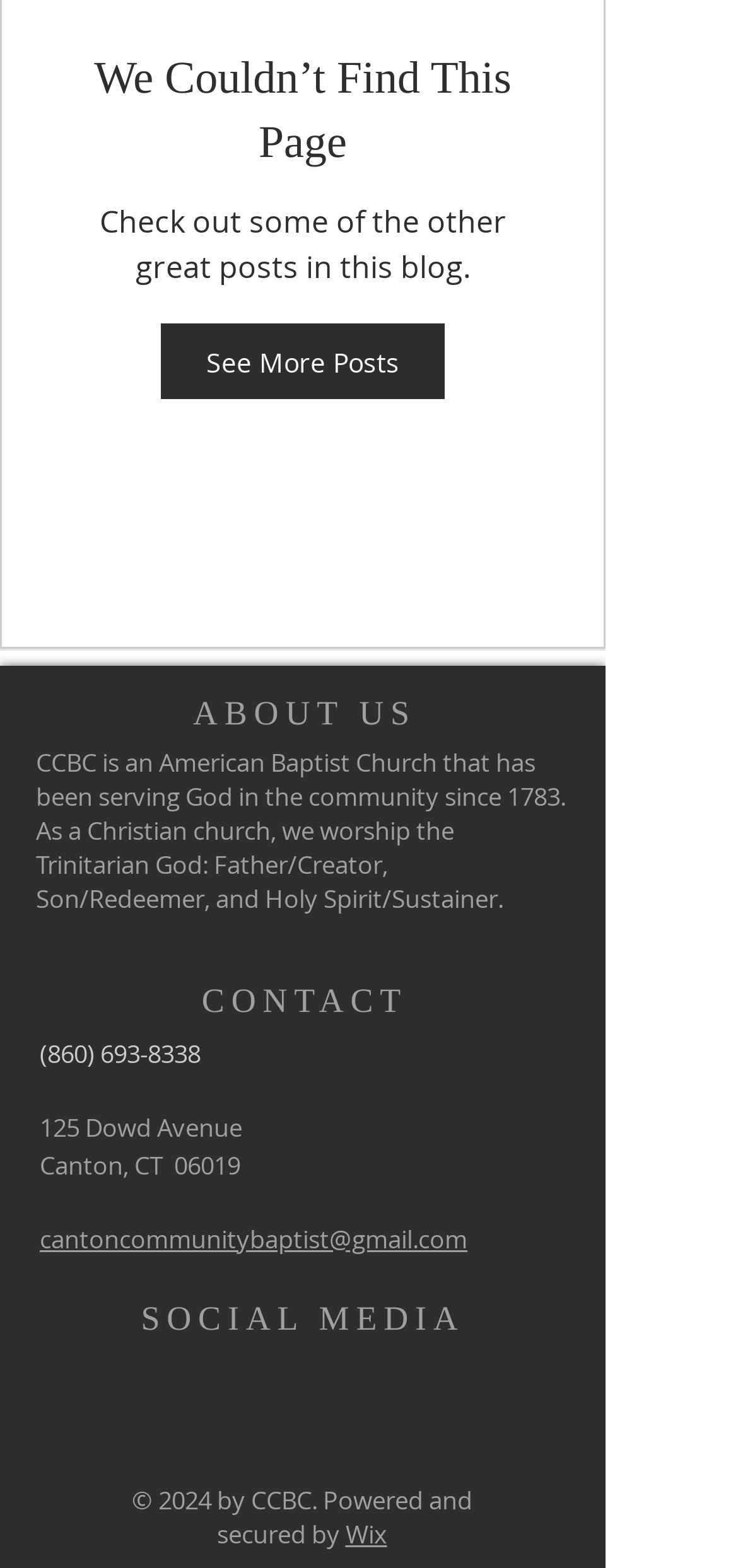Determine the bounding box for the UI element that matches this description: "cantoncommunitybaptist@gmail.com".

[0.054, 0.779, 0.633, 0.8]